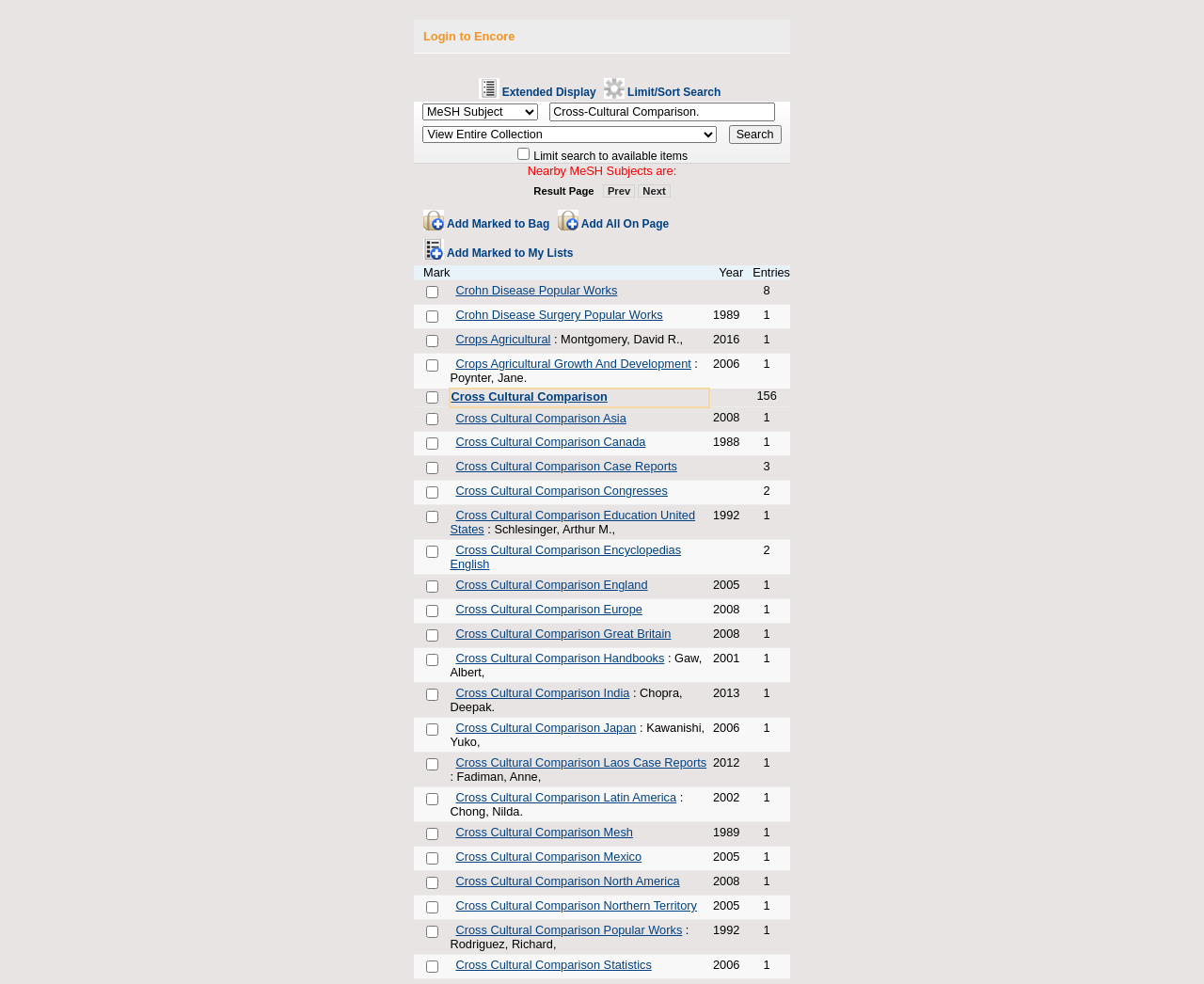Specify the bounding box coordinates of the element's area that should be clicked to execute the given instruction: "Click on Cross Cultural Comparison". The coordinates should be four float numbers between 0 and 1, i.e., [left, top, right, bottom].

[0.375, 0.396, 0.505, 0.41]